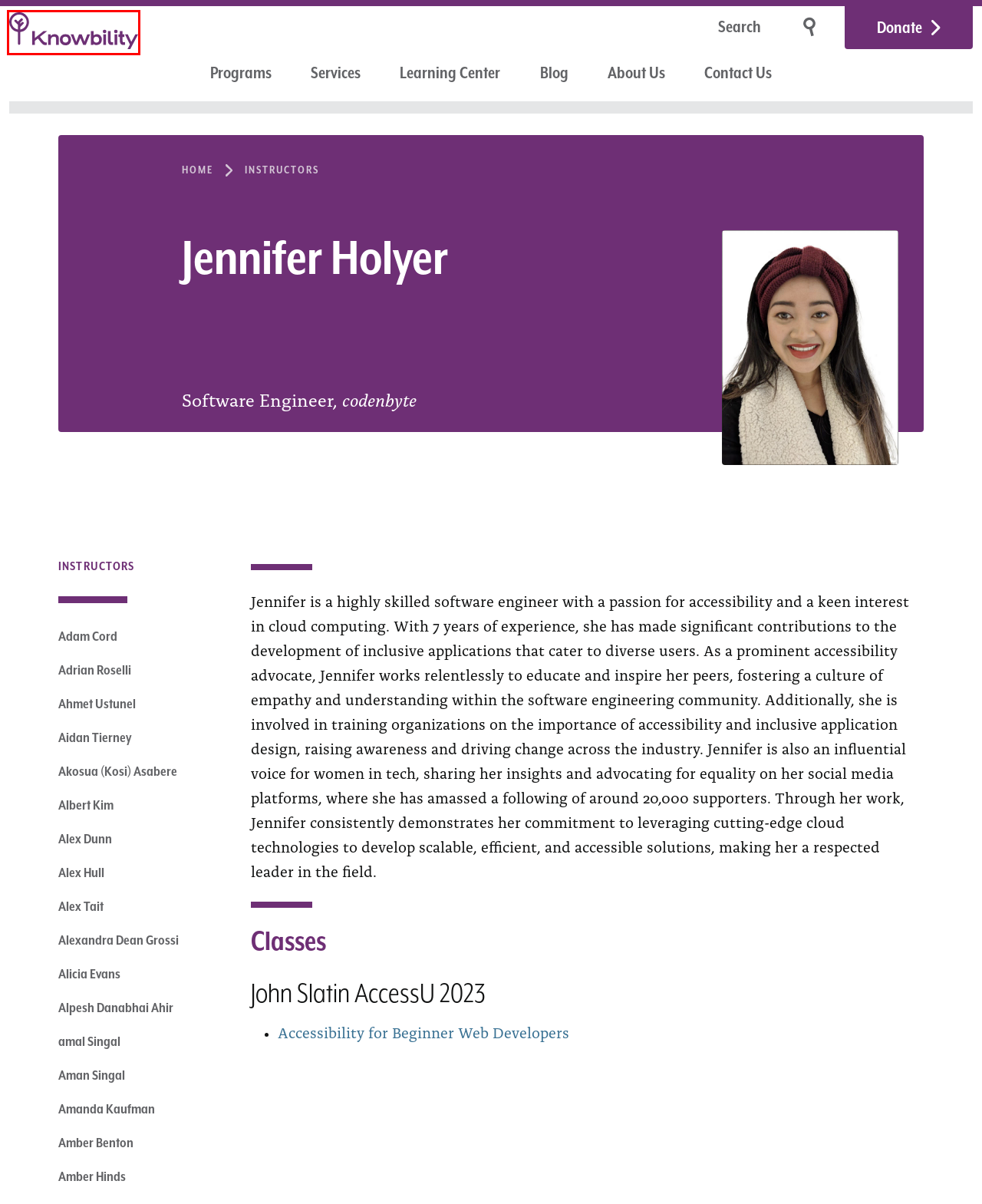You see a screenshot of a webpage with a red bounding box surrounding an element. Pick the webpage description that most accurately represents the new webpage after interacting with the element in the red bounding box. The options are:
A. amal Singal – Knowbility
B. Knowbility – Digital accessibility advocacy, training and consulting – Knowbility
C. Blog – Knowbility
D. About Us – Knowbility
E. Programs – Knowbility
F. Alex Dunn – Knowbility
G. Alpesh Danabhai Ahir – Knowbility
H. Akosua (Kosi) Asabere – Knowbility

B